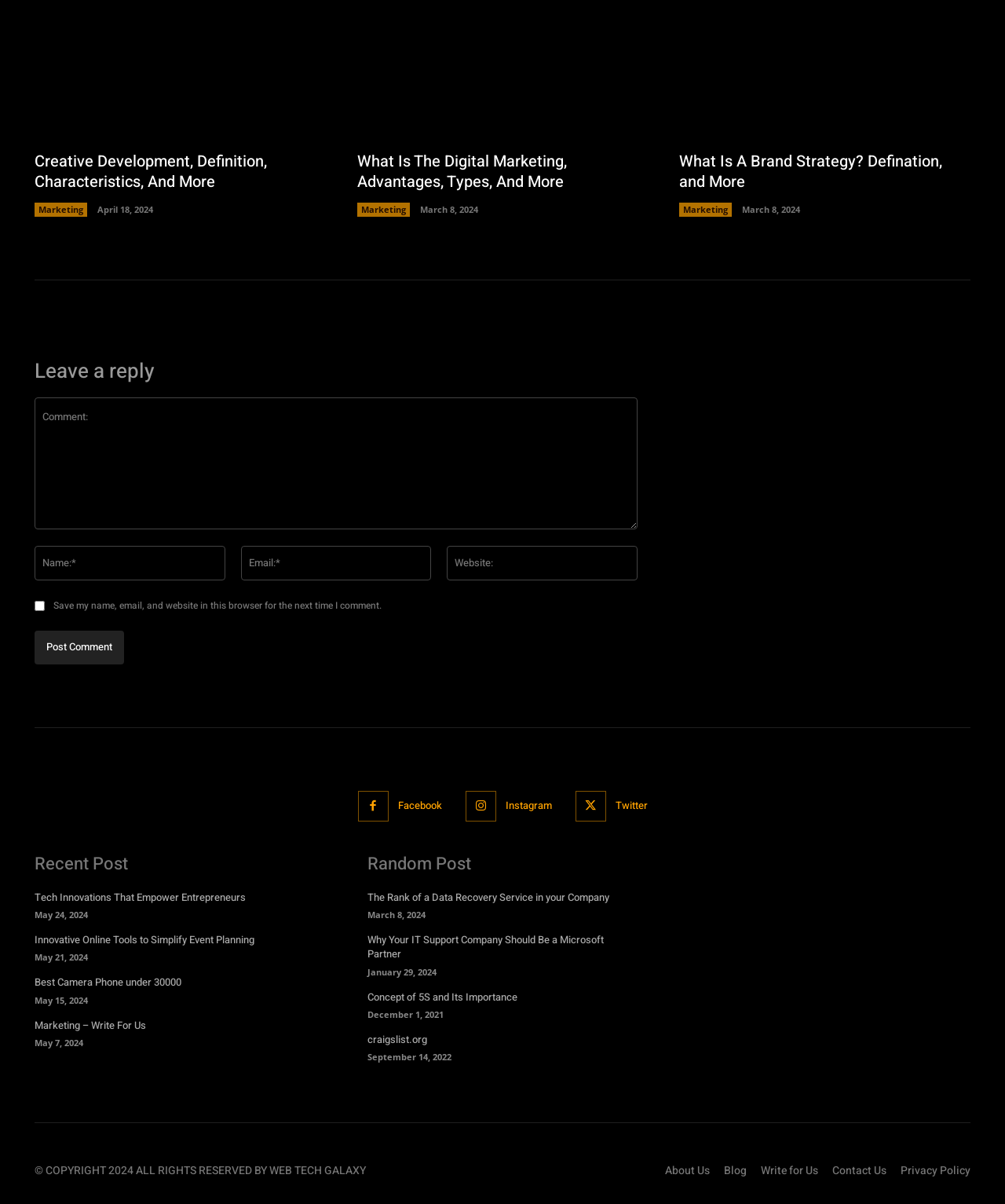What is the purpose of the 'Leave a reply' section?
Based on the visual, give a brief answer using one word or a short phrase.

To comment on a post